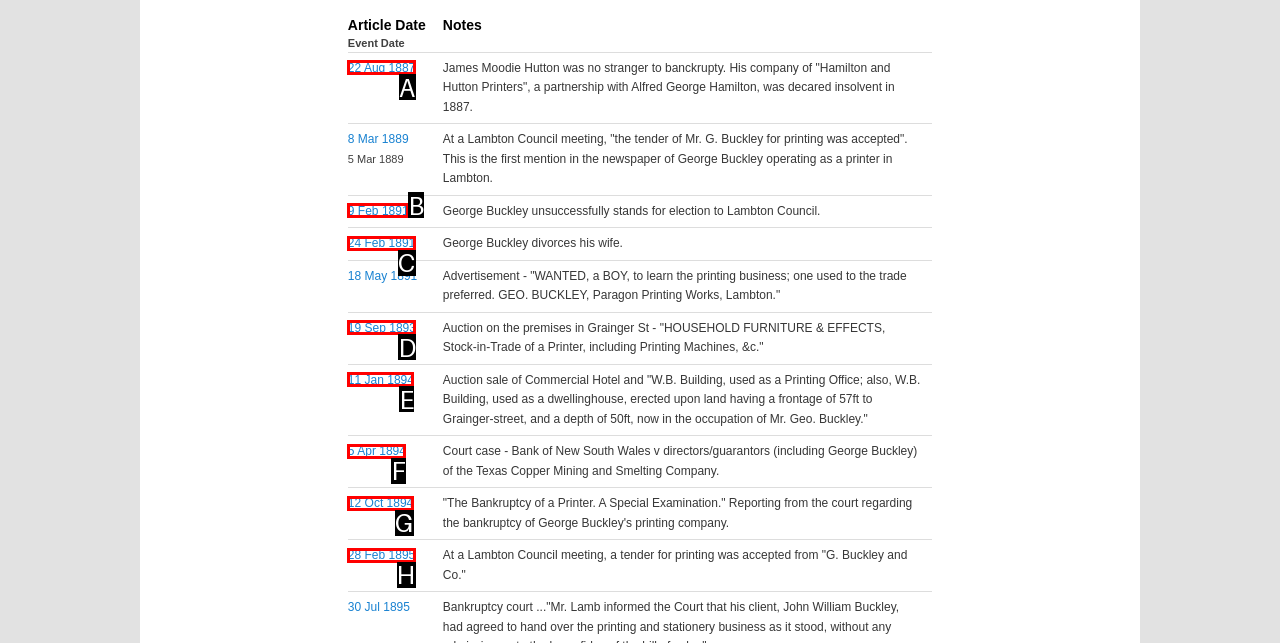Determine which HTML element best fits the description: 11 Jan 1894
Answer directly with the letter of the matching option from the available choices.

E